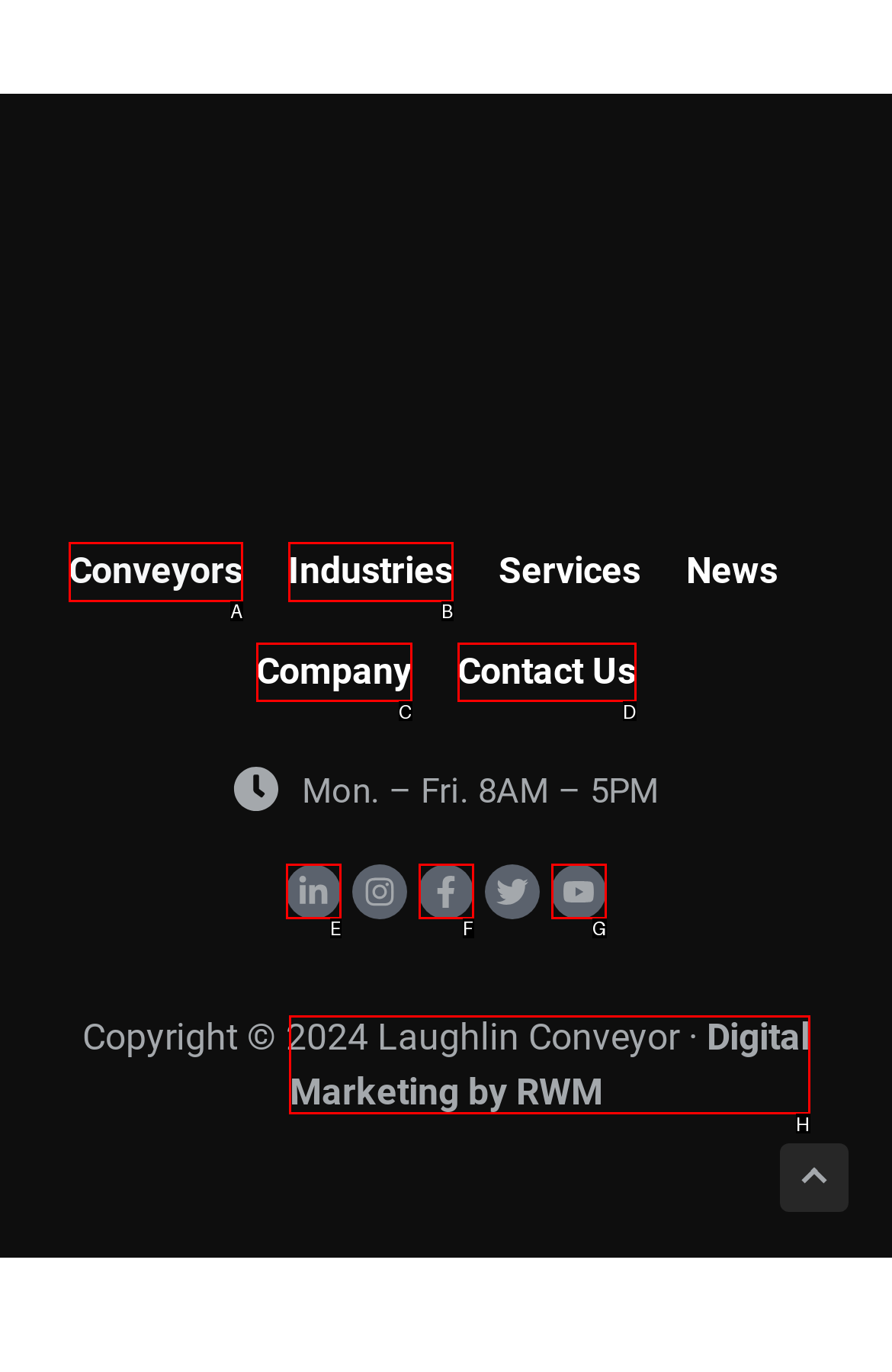Identify the HTML element that corresponds to the description: Digital Marketing by RWM Provide the letter of the matching option directly from the choices.

H